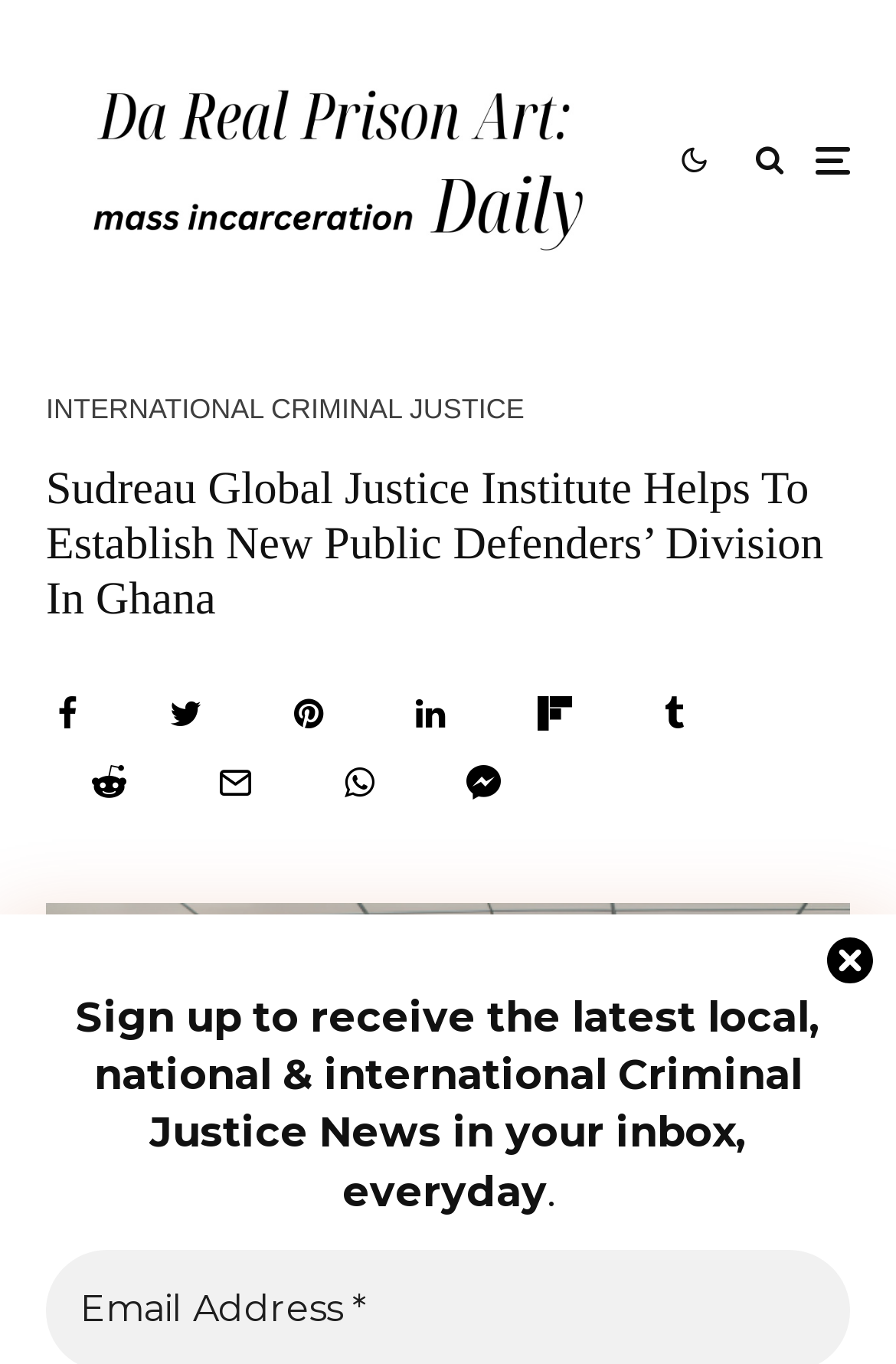Given the element description "International Criminal Justice", identify the bounding box of the corresponding UI element.

[0.051, 0.285, 0.585, 0.318]